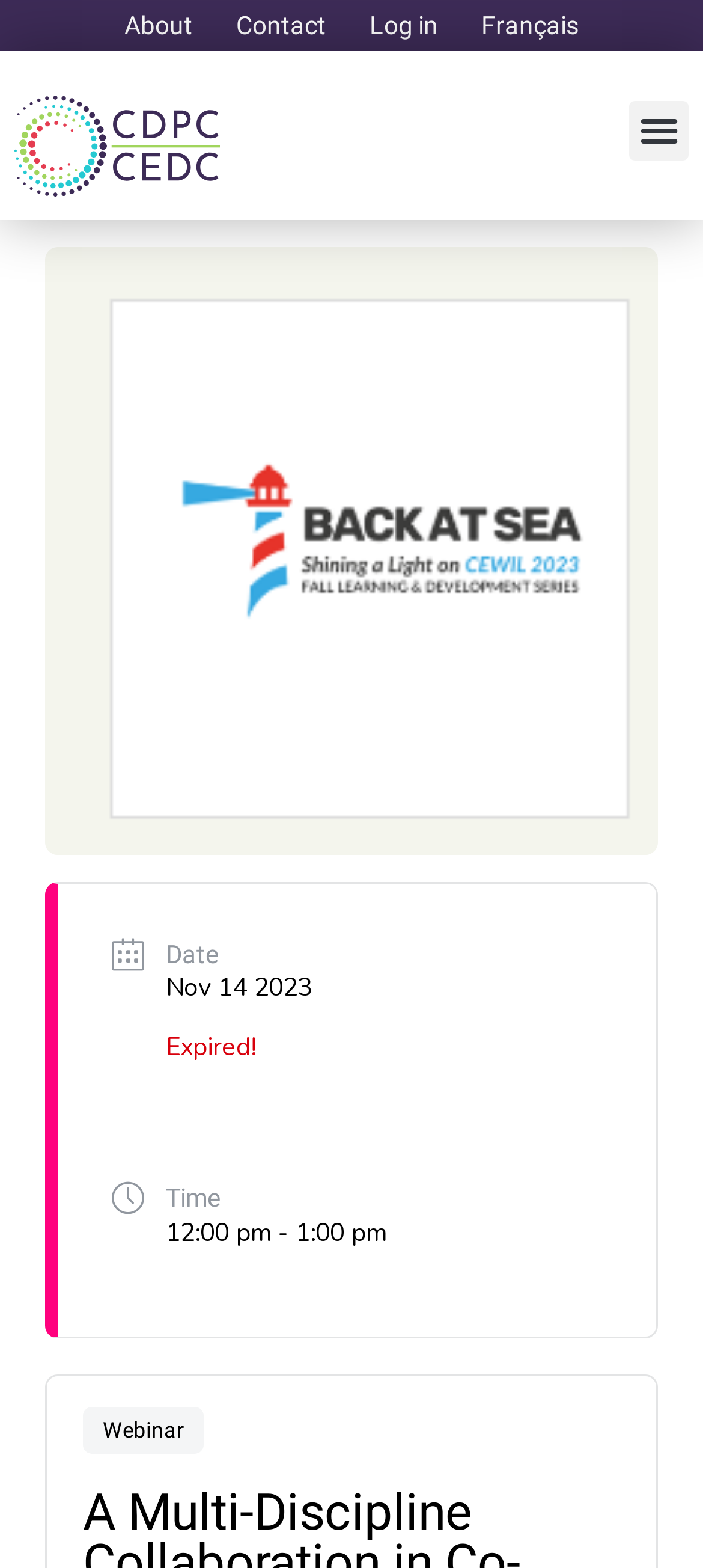Locate the bounding box of the UI element with the following description: "Français".

[0.664, 0.005, 0.844, 0.028]